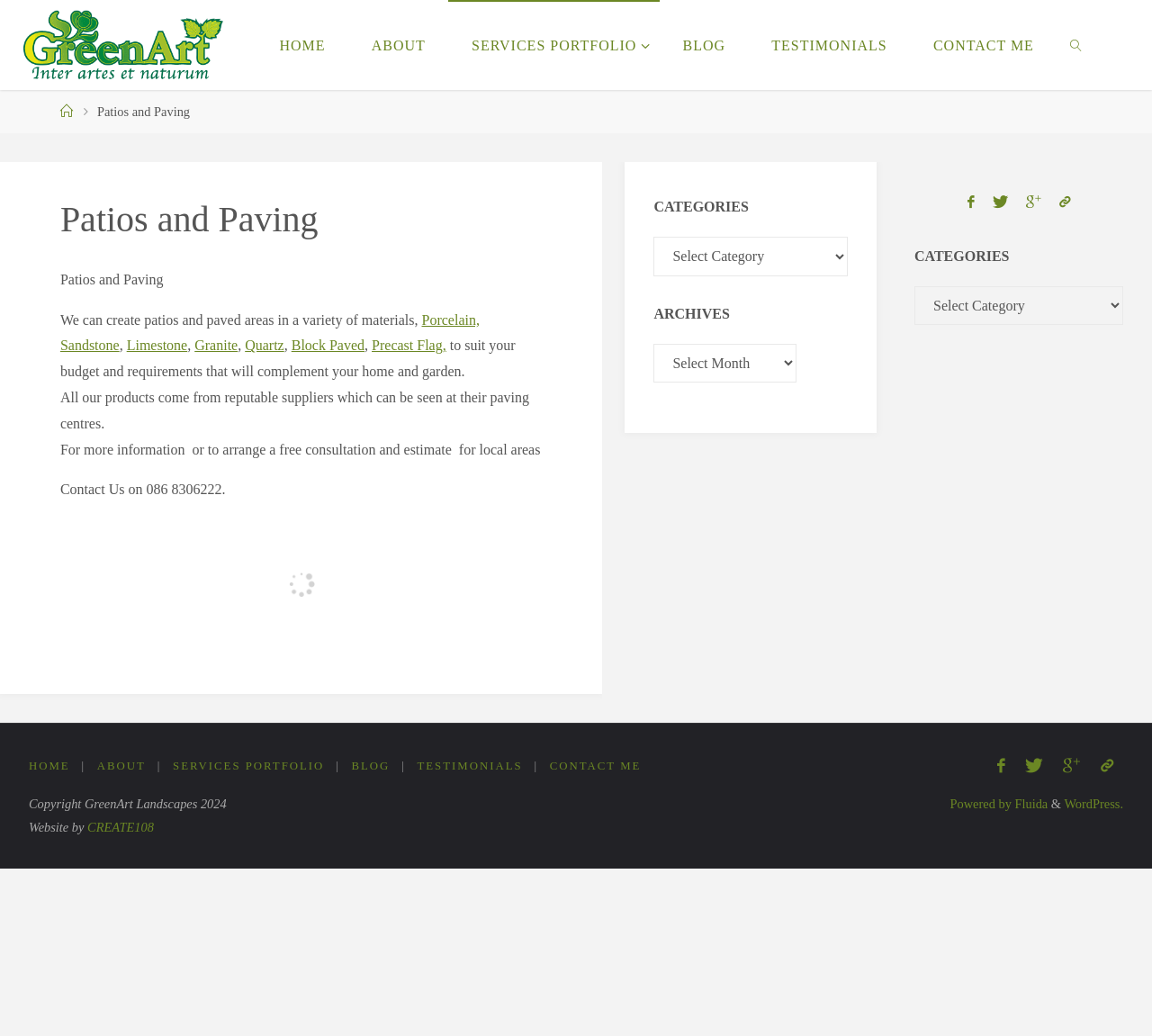Locate and extract the headline of this webpage.

Patios and Paving